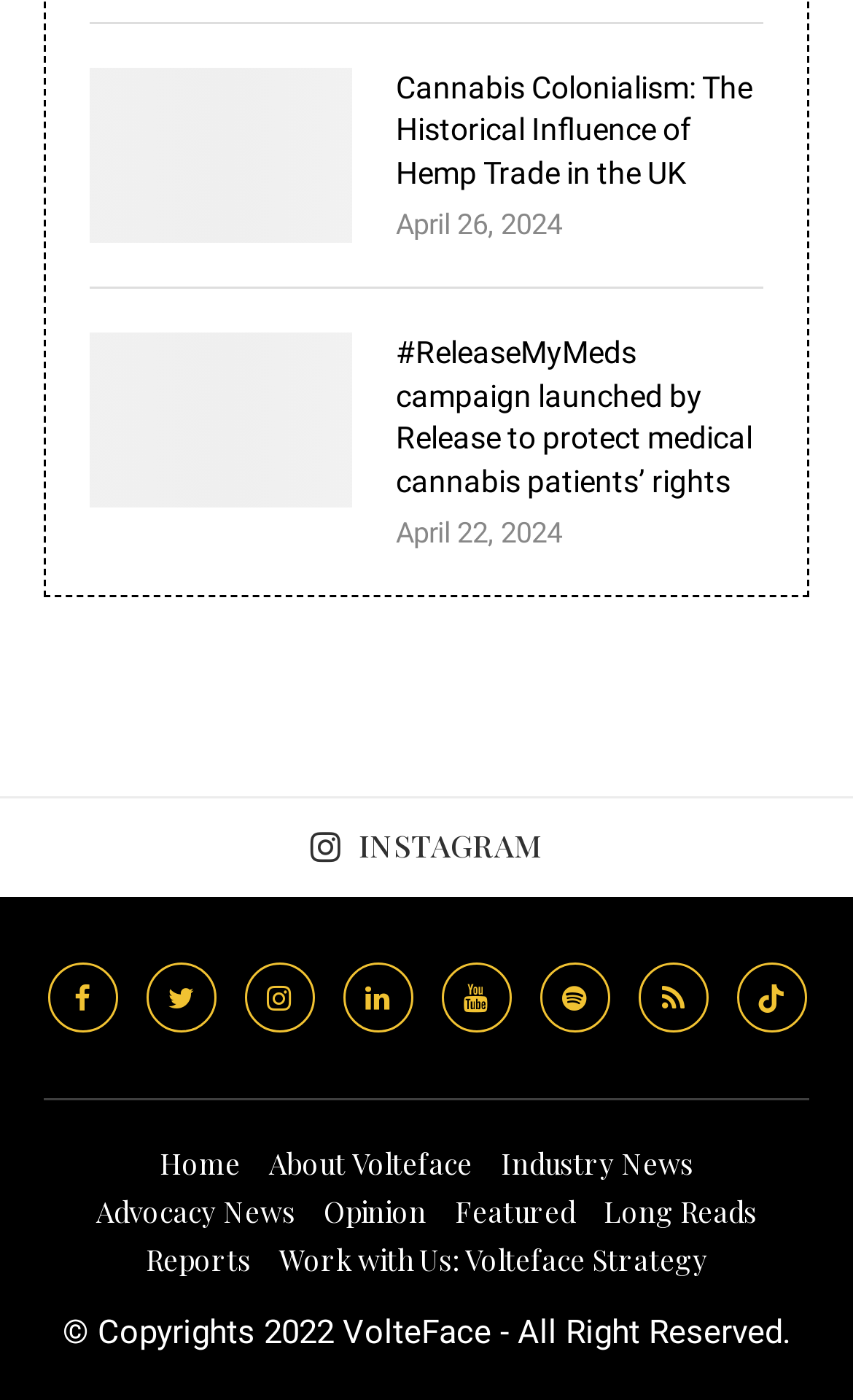Identify the bounding box coordinates of the specific part of the webpage to click to complete this instruction: "Learn about #ReleaseMyMeds campaign".

[0.105, 0.237, 0.413, 0.362]